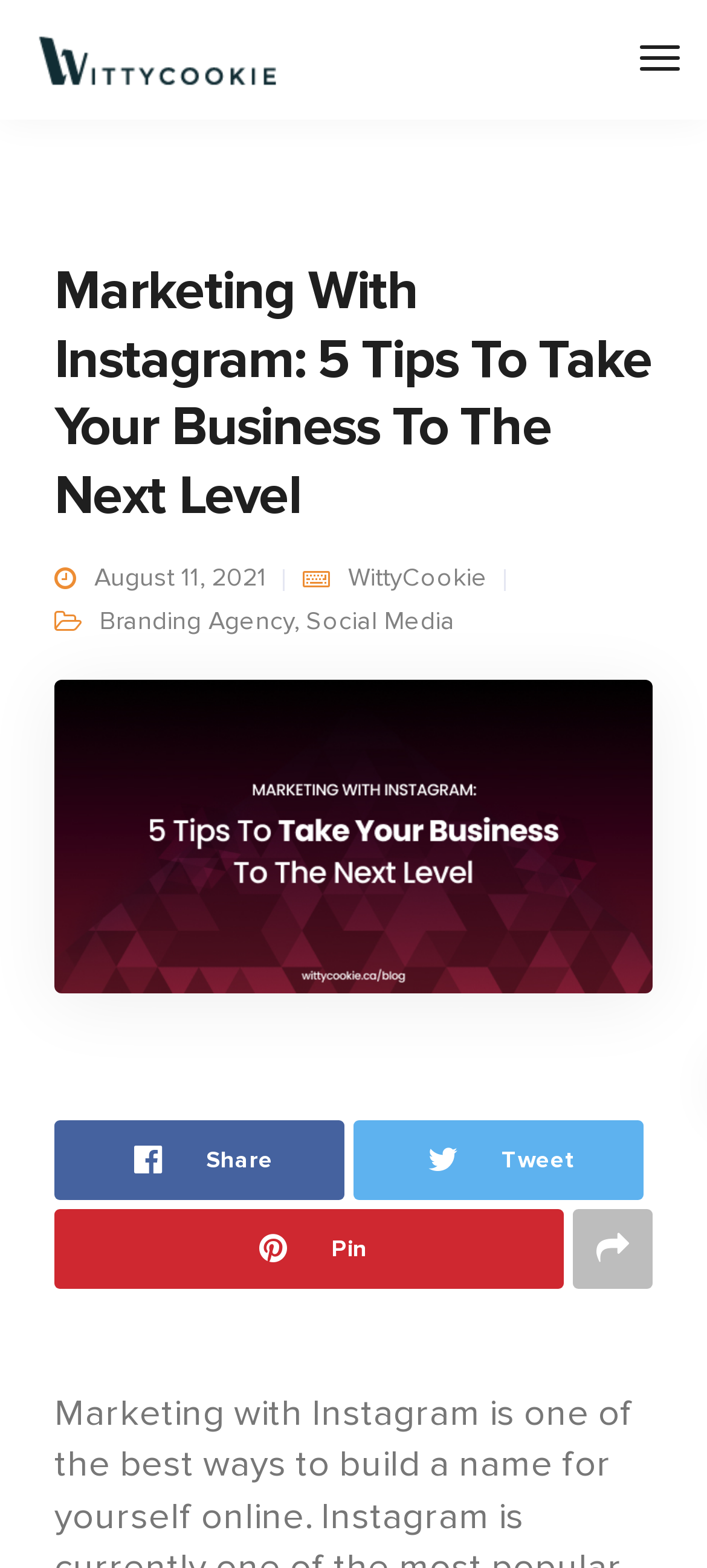What is the date of the article?
Provide a detailed and extensive answer to the question.

The date of the article can be found in the StaticText element with the text 'August 11, 2021', which is located below the main heading.